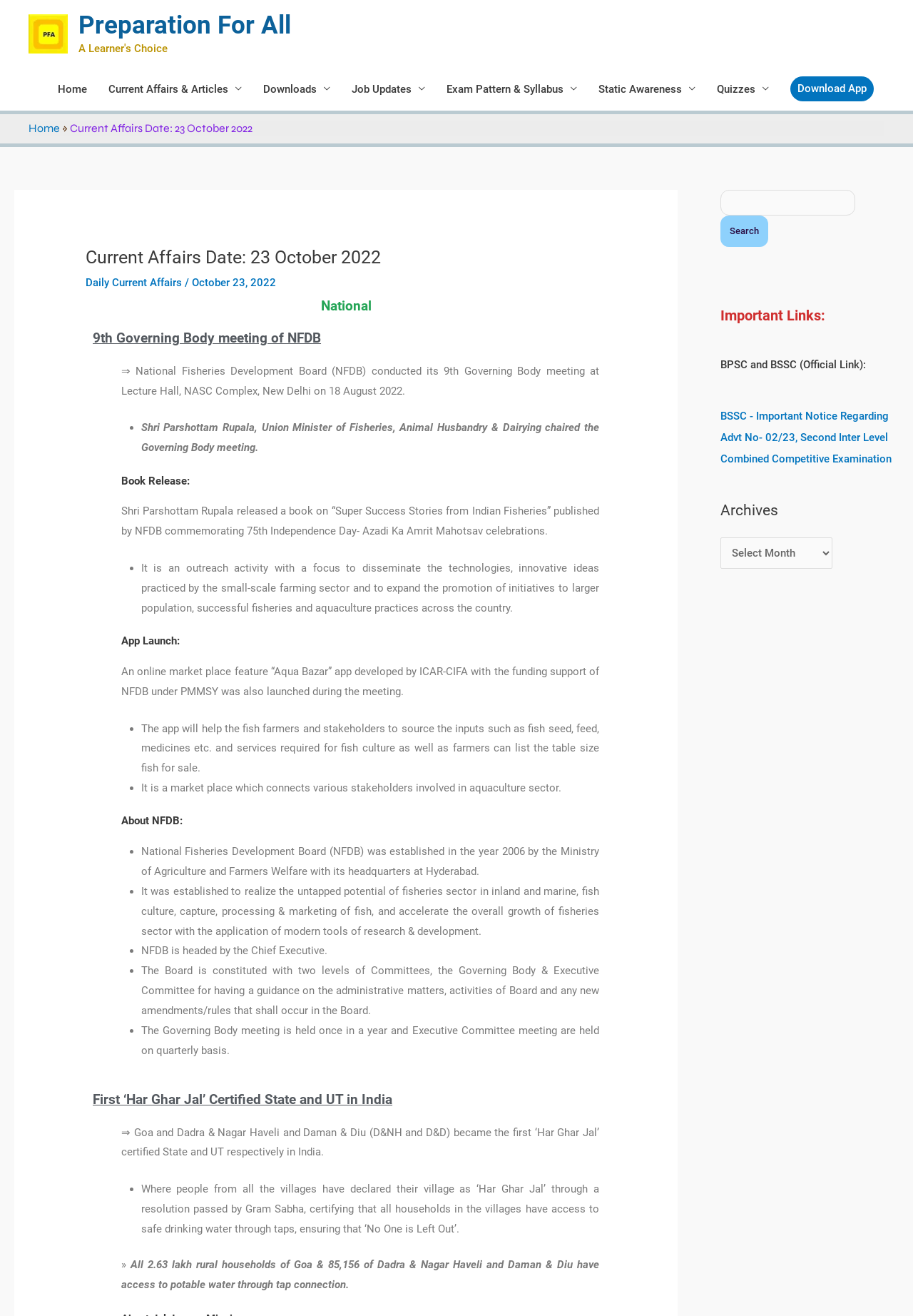Locate the bounding box coordinates of the item that should be clicked to fulfill the instruction: "Click the 'Download App' link".

[0.866, 0.058, 0.957, 0.077]